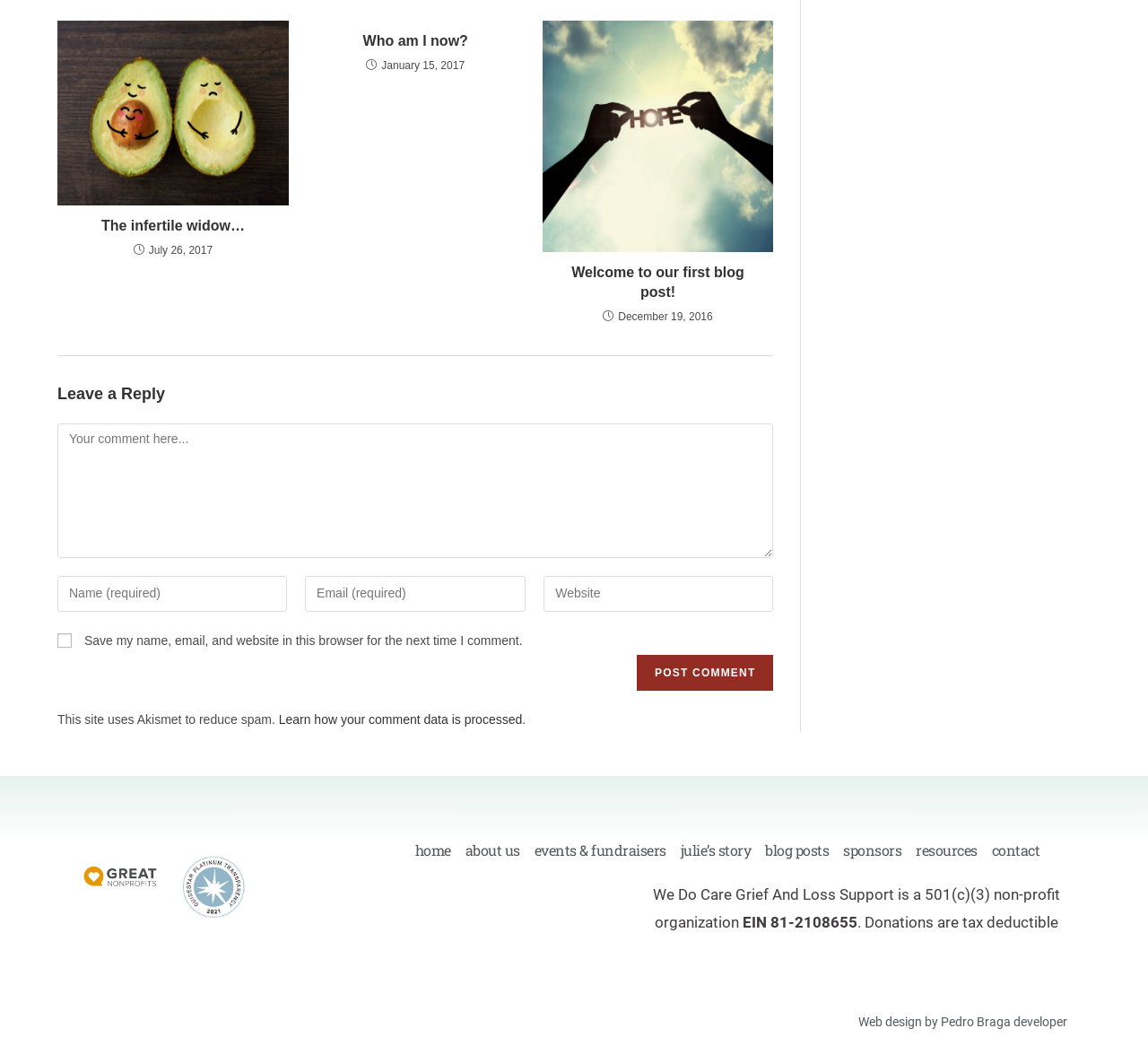Please determine the bounding box coordinates of the clickable area required to carry out the following instruction: "Learn how your comment data is processed". The coordinates must be four float numbers between 0 and 1, represented as [left, top, right, bottom].

[0.243, 0.681, 0.455, 0.695]